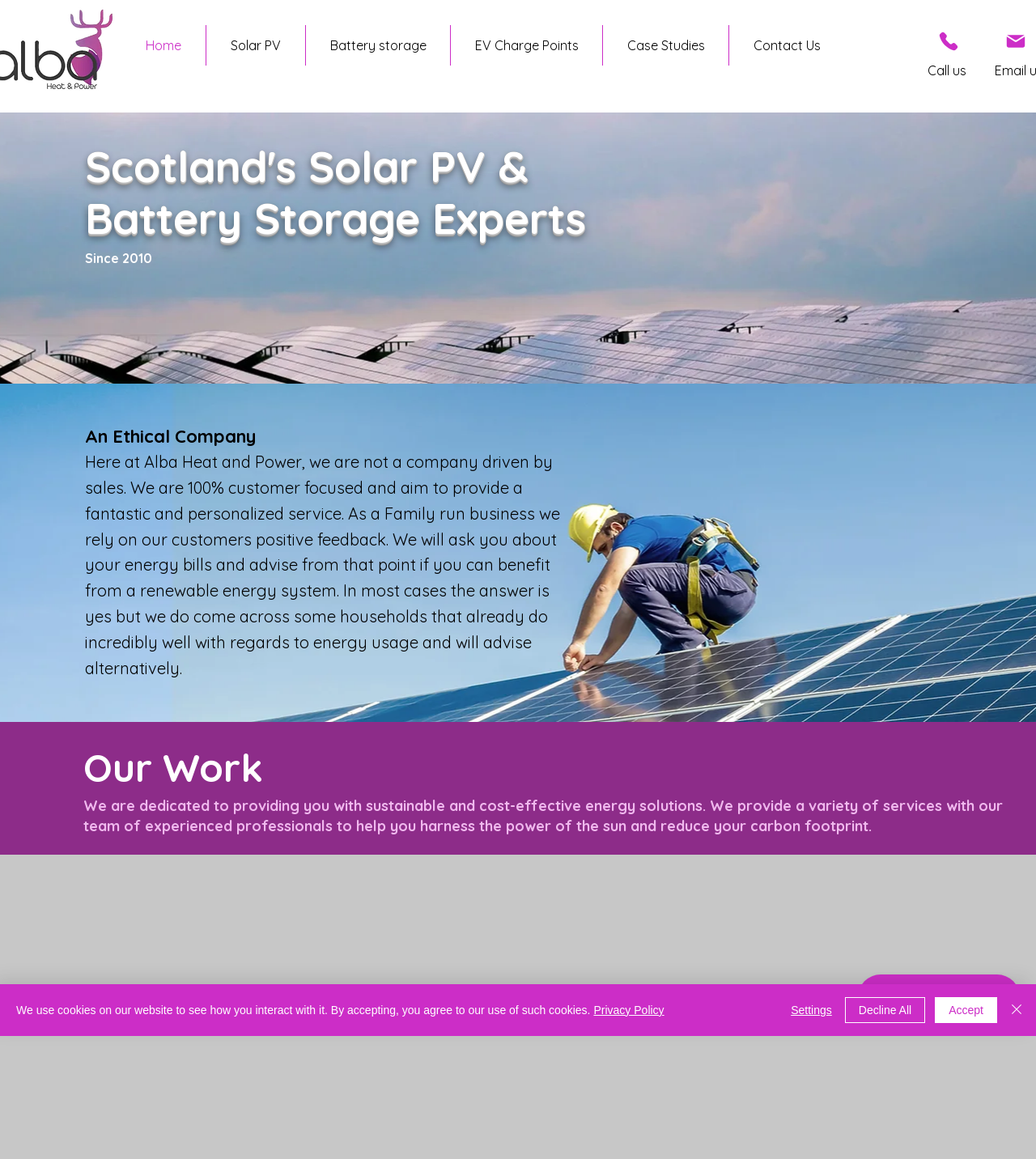Identify the bounding box of the HTML element described as: "Settings".

[0.763, 0.861, 0.803, 0.882]